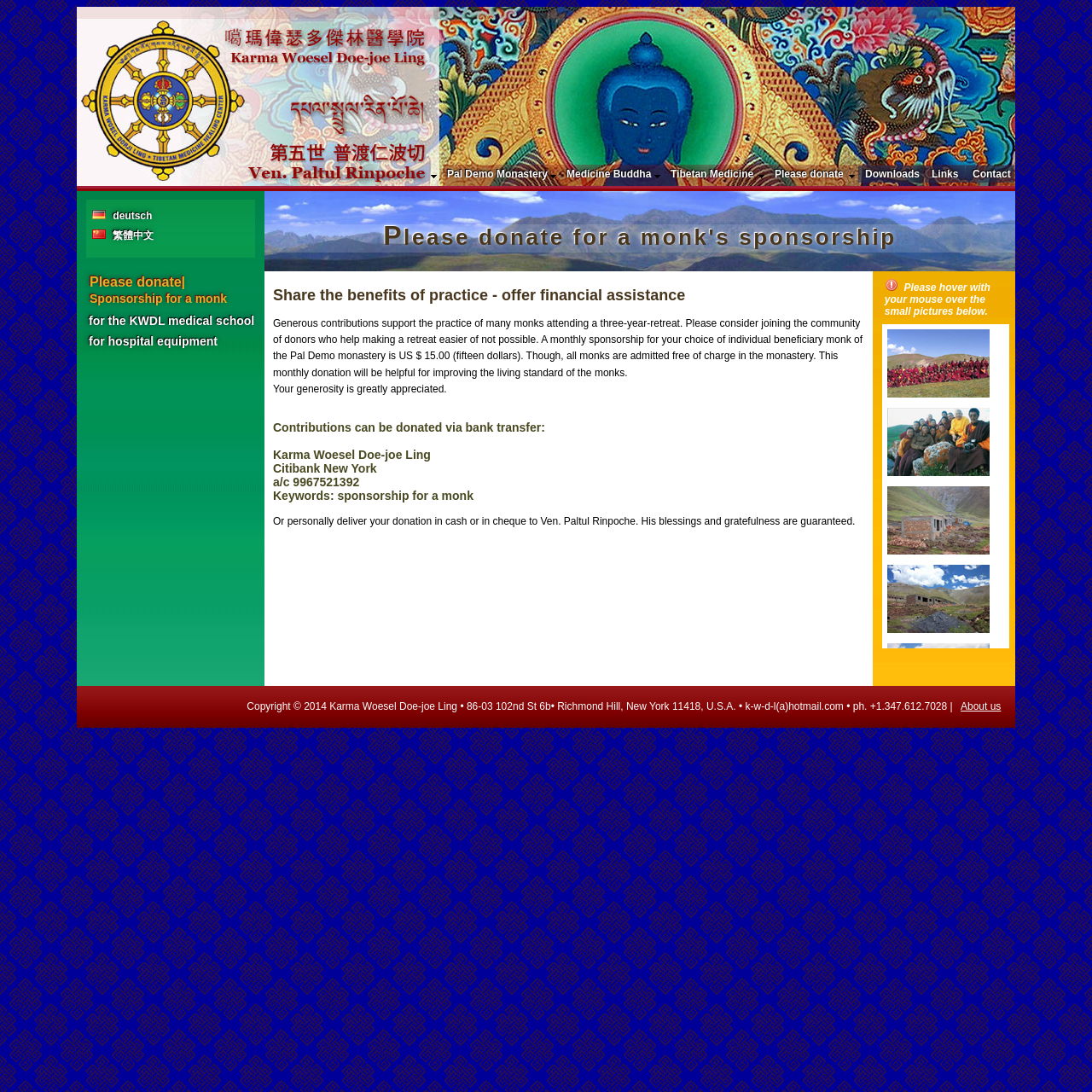Can you find the bounding box coordinates of the area I should click to execute the following instruction: "Donate for a monk's sponsorship"?

[0.081, 0.284, 0.234, 0.303]